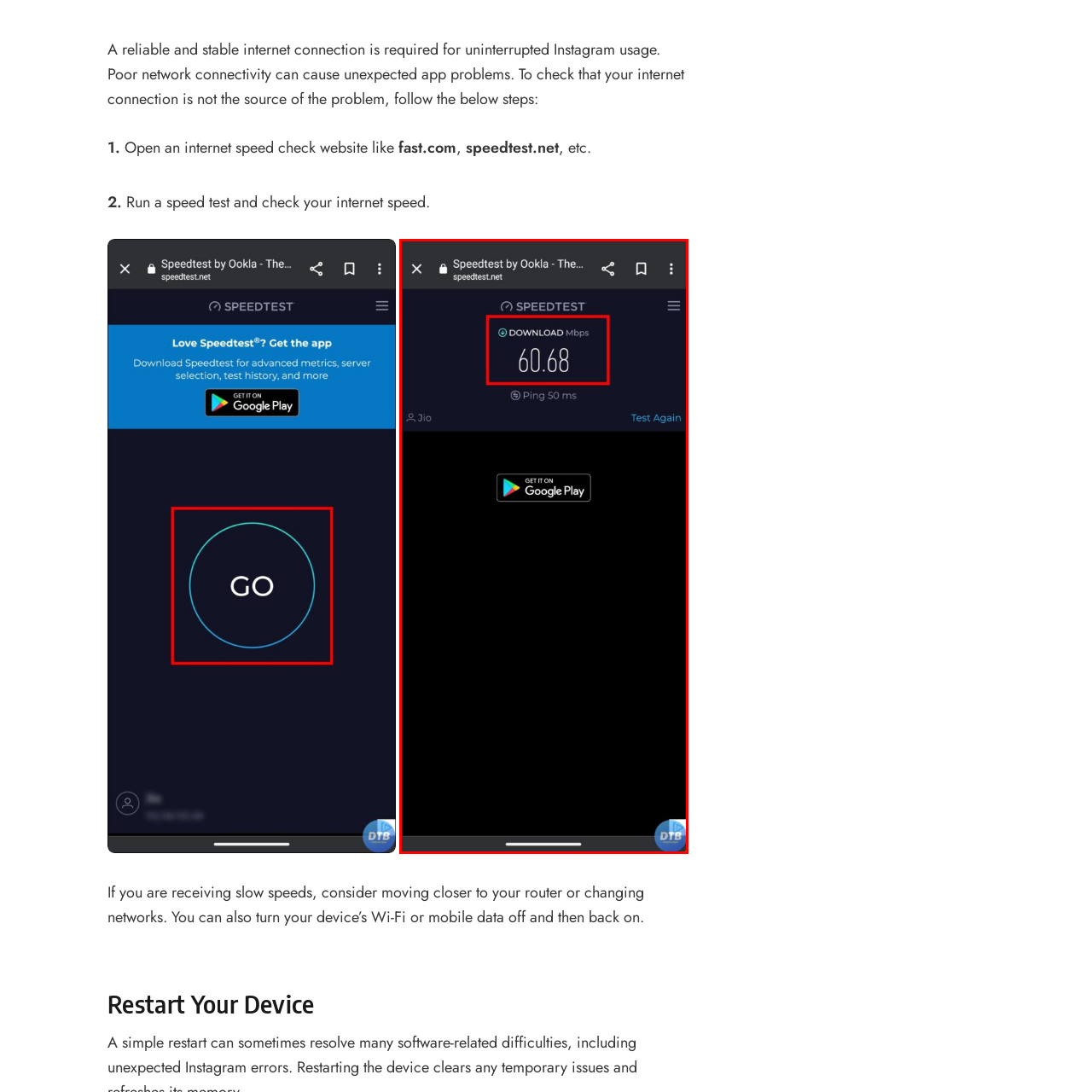What is the purpose of the screen?
Analyze the visual elements found in the red bounding box and provide a detailed answer to the question, using the information depicted in the image.

The screen provides crucial insights for users seeking to evaluate their internet connection, as mentioned in the accompanying text about ensuring a reliable and stable internet connection for seamless app usage. The results of the internet speed test, including the download speed and ping time, are displayed to help users assess their internet connection.